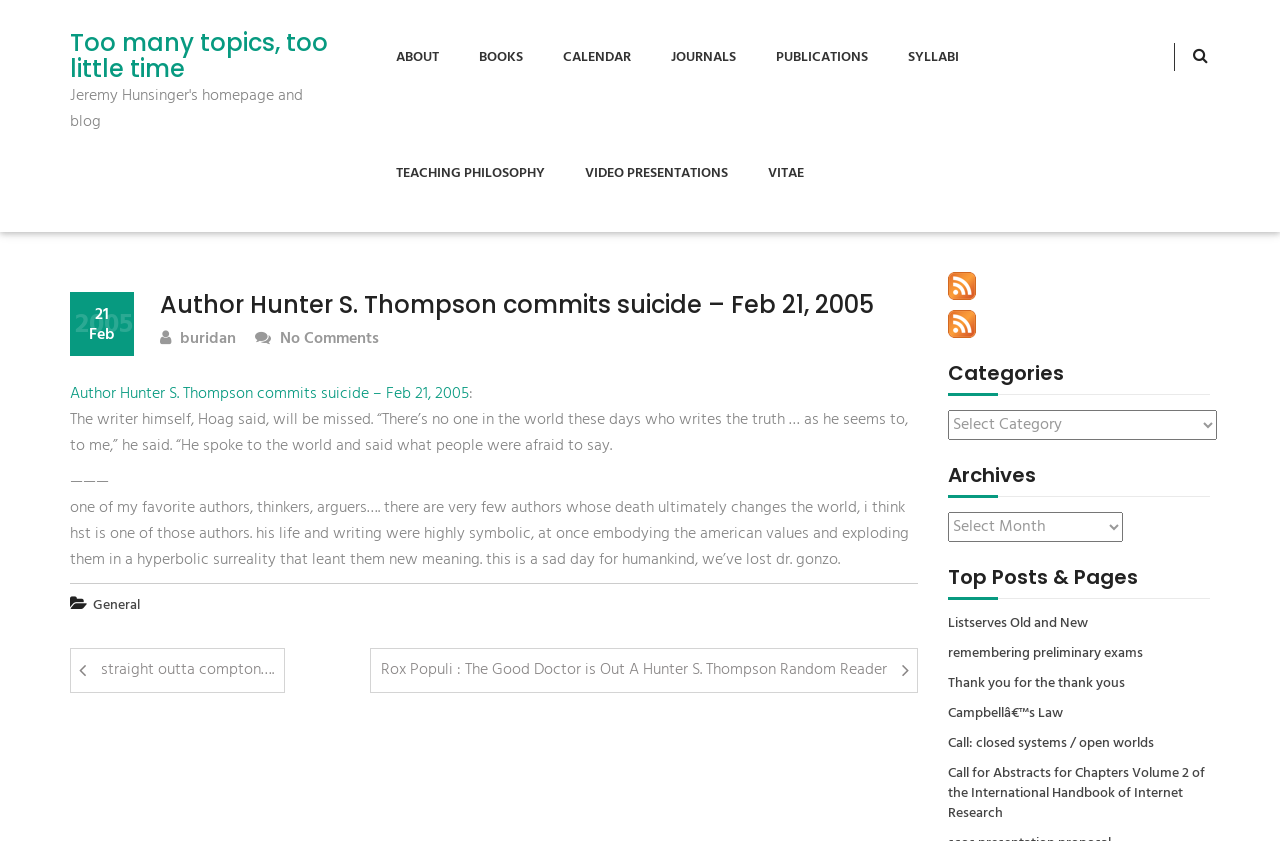Find the coordinates for the bounding box of the element with this description: "Campbellâ€™s Law".

[0.74, 0.837, 0.83, 0.861]